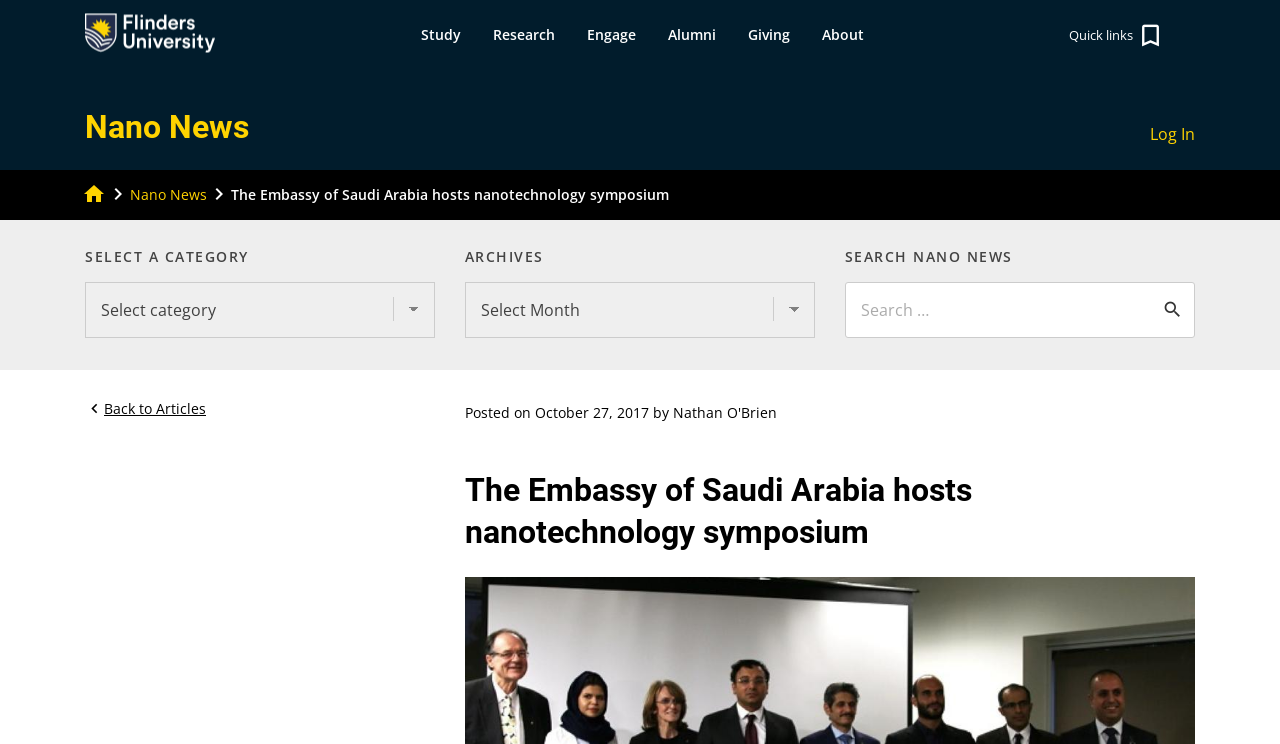Locate and provide the bounding box coordinates for the HTML element that matches this description: "Quick links bookmark_border".

[0.835, 0.0, 0.91, 0.094]